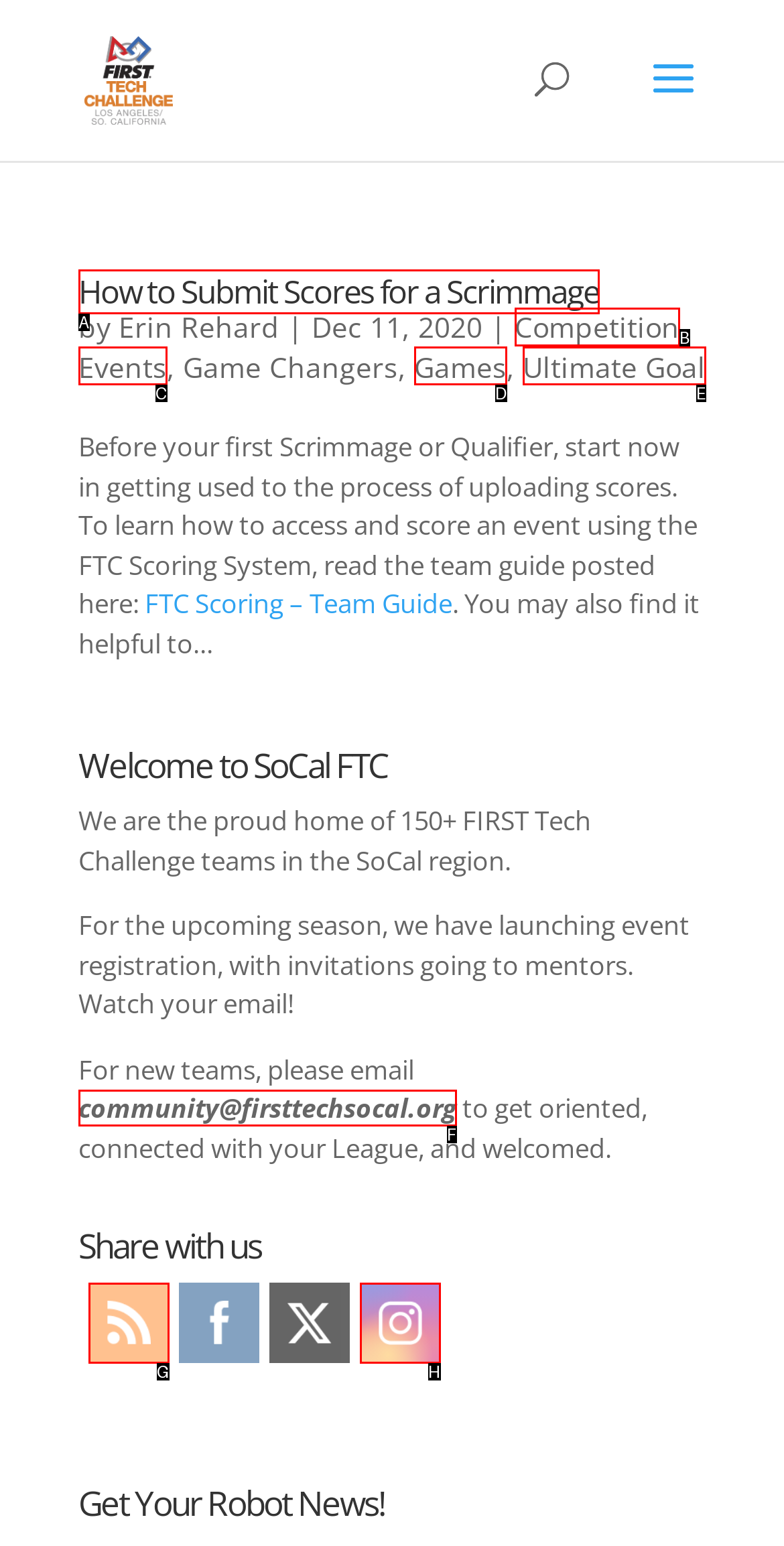Match the option to the description: Events
State the letter of the correct option from the available choices.

C